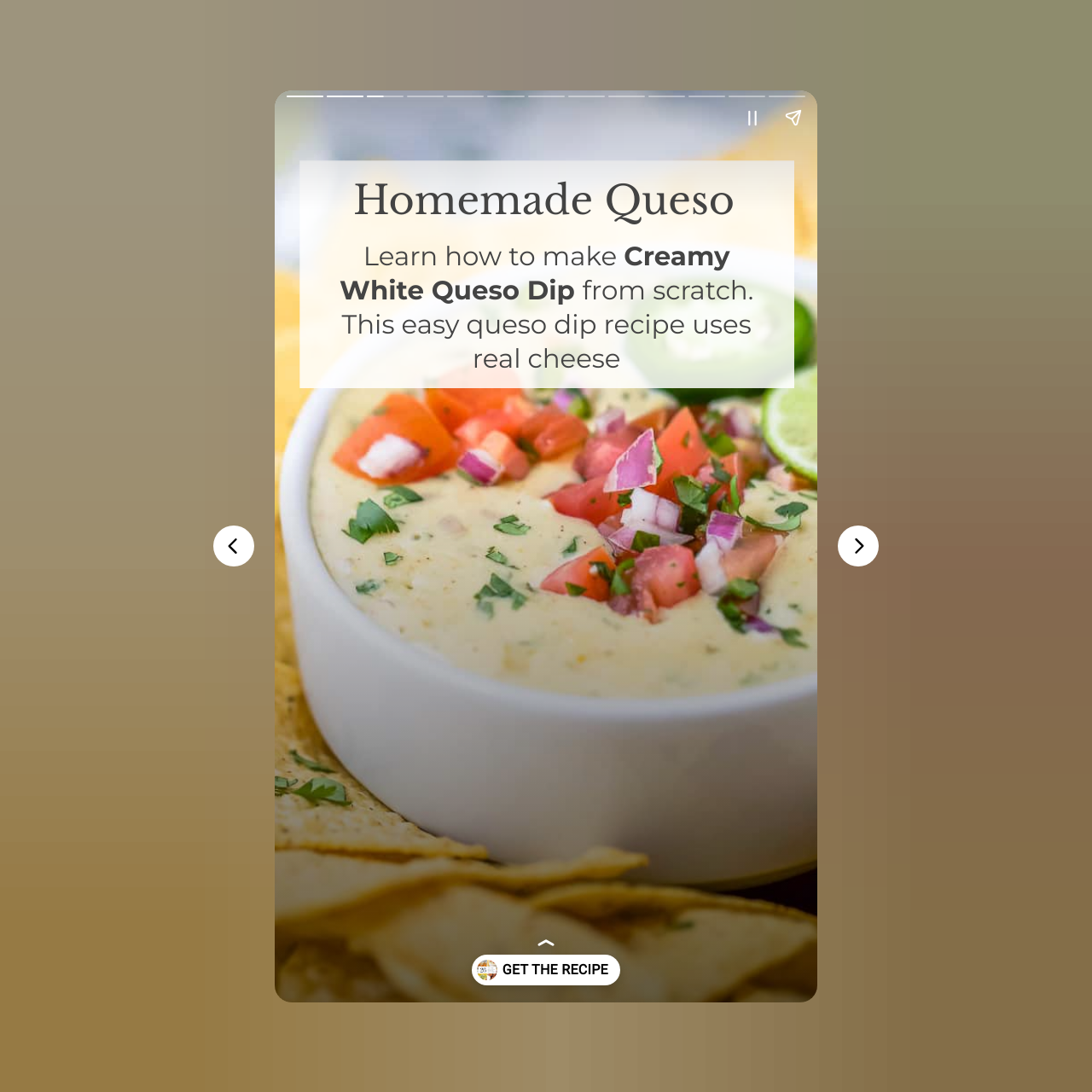What type of food is being featured?
Look at the image and respond with a one-word or short phrase answer.

Game Day Food